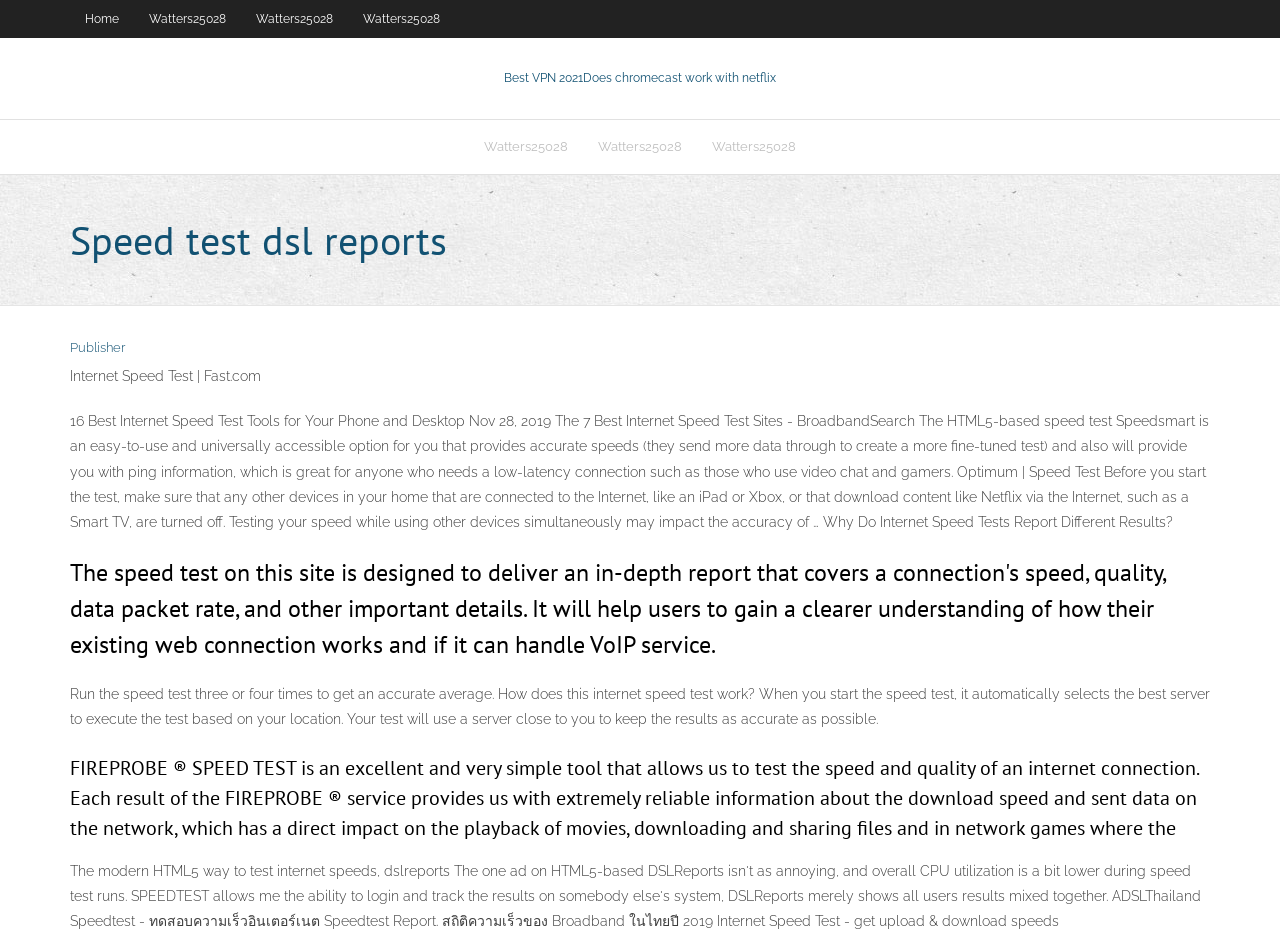What is the name of the speed test tool mentioned?
Can you give a detailed and elaborate answer to the question?

I found the answer by looking at the text content of the webpage, specifically the heading that mentions 'FIREPROBE ® SPEED TEST is an excellent and very simple tool...'.